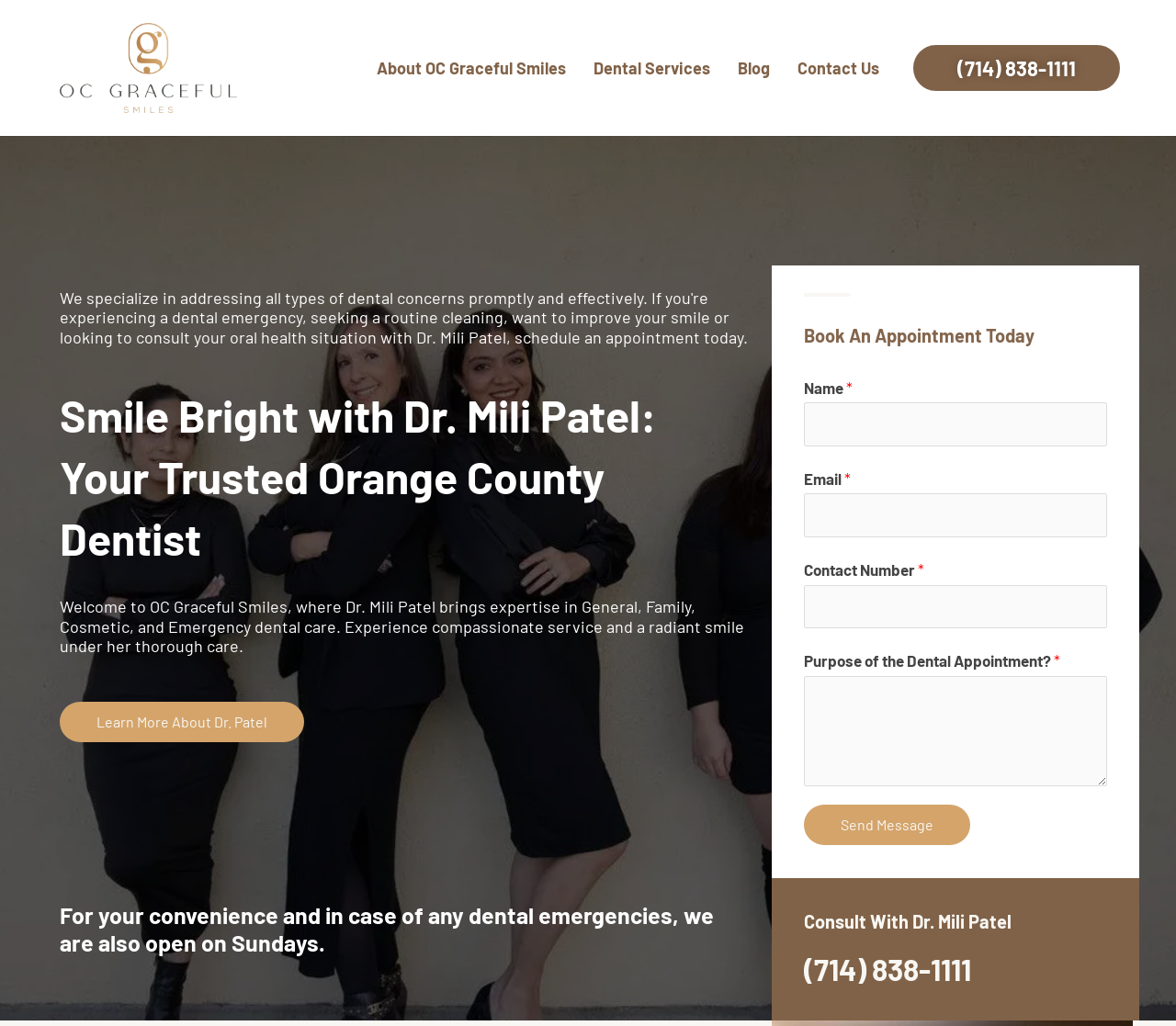What types of dental care does Dr. Mili Patel provide?
Based on the visual information, provide a detailed and comprehensive answer.

I found the types of dental care by reading the StaticText 'Welcome to OC Graceful Smiles, where Dr. Mili Patel brings expertise in General, Family, Cosmetic, and Emergency dental care.'.